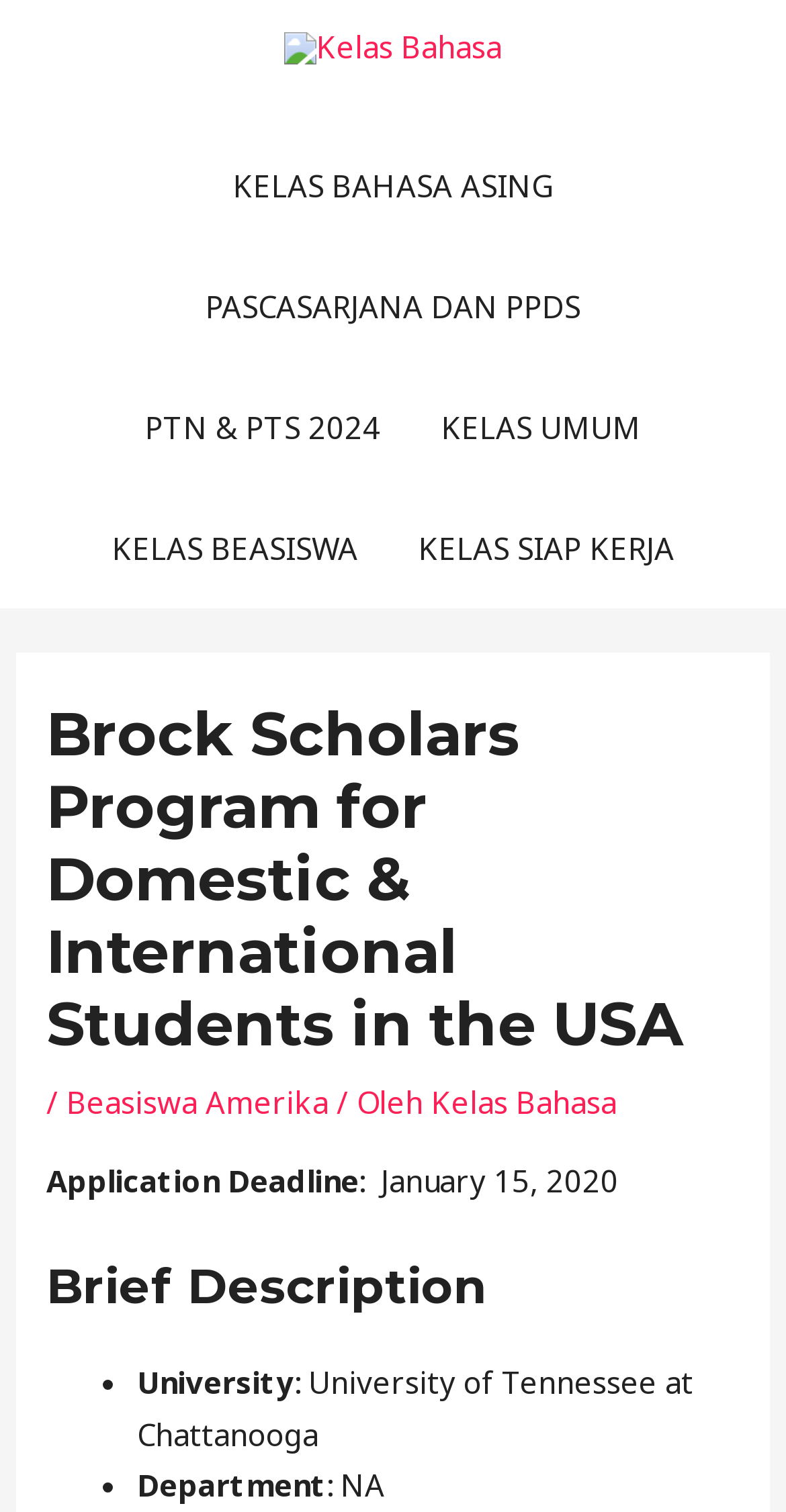What is the link below 'Beasiswa Amerika'?
Please give a detailed and elaborate answer to the question.

I found the answer by looking at the link 'Kelas Bahasa' which is located below the link 'Beasiswa Amerika'.